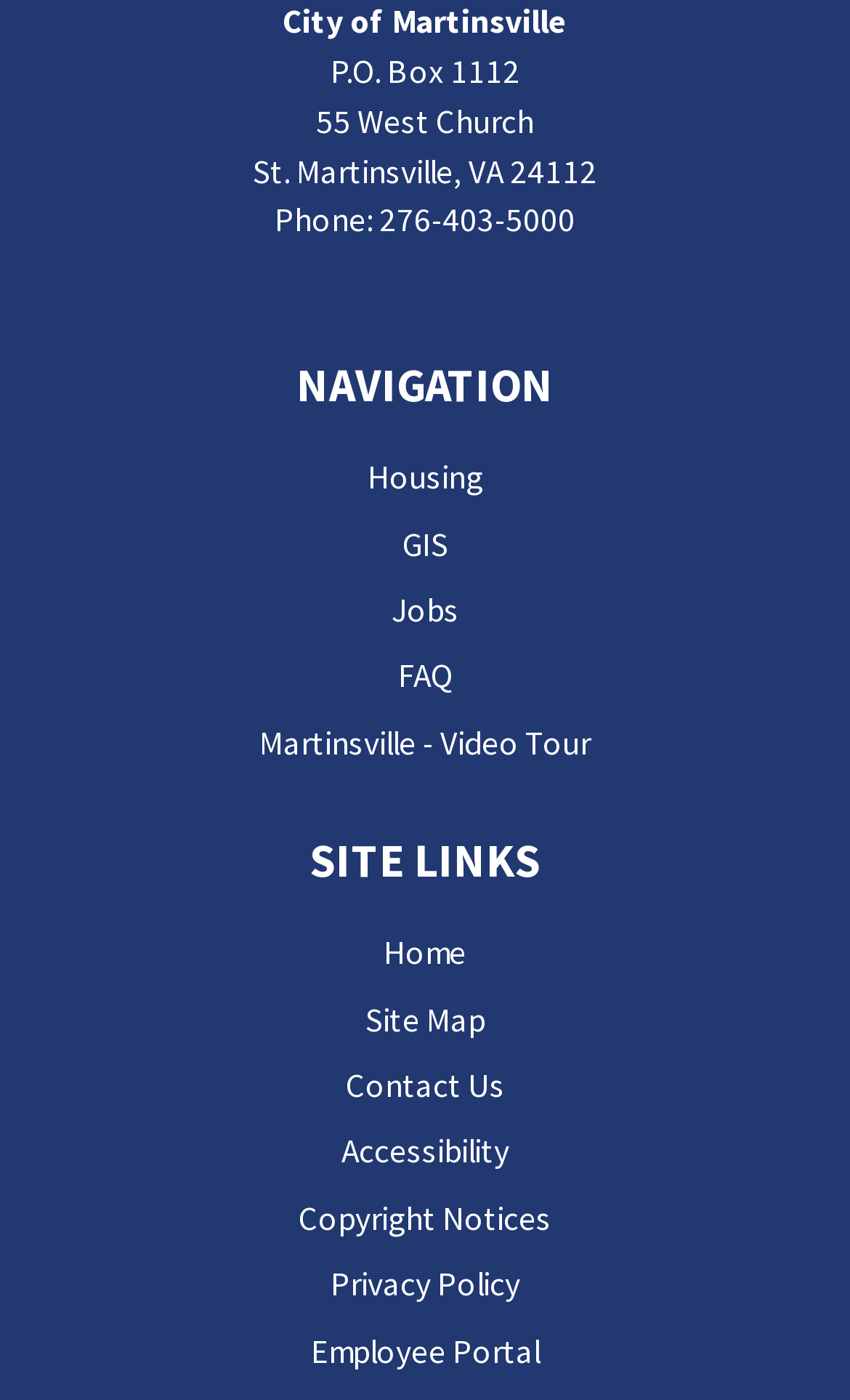Kindly determine the bounding box coordinates for the area that needs to be clicked to execute this instruction: "Access the 'Employee Portal'".

[0.365, 0.949, 0.635, 0.979]